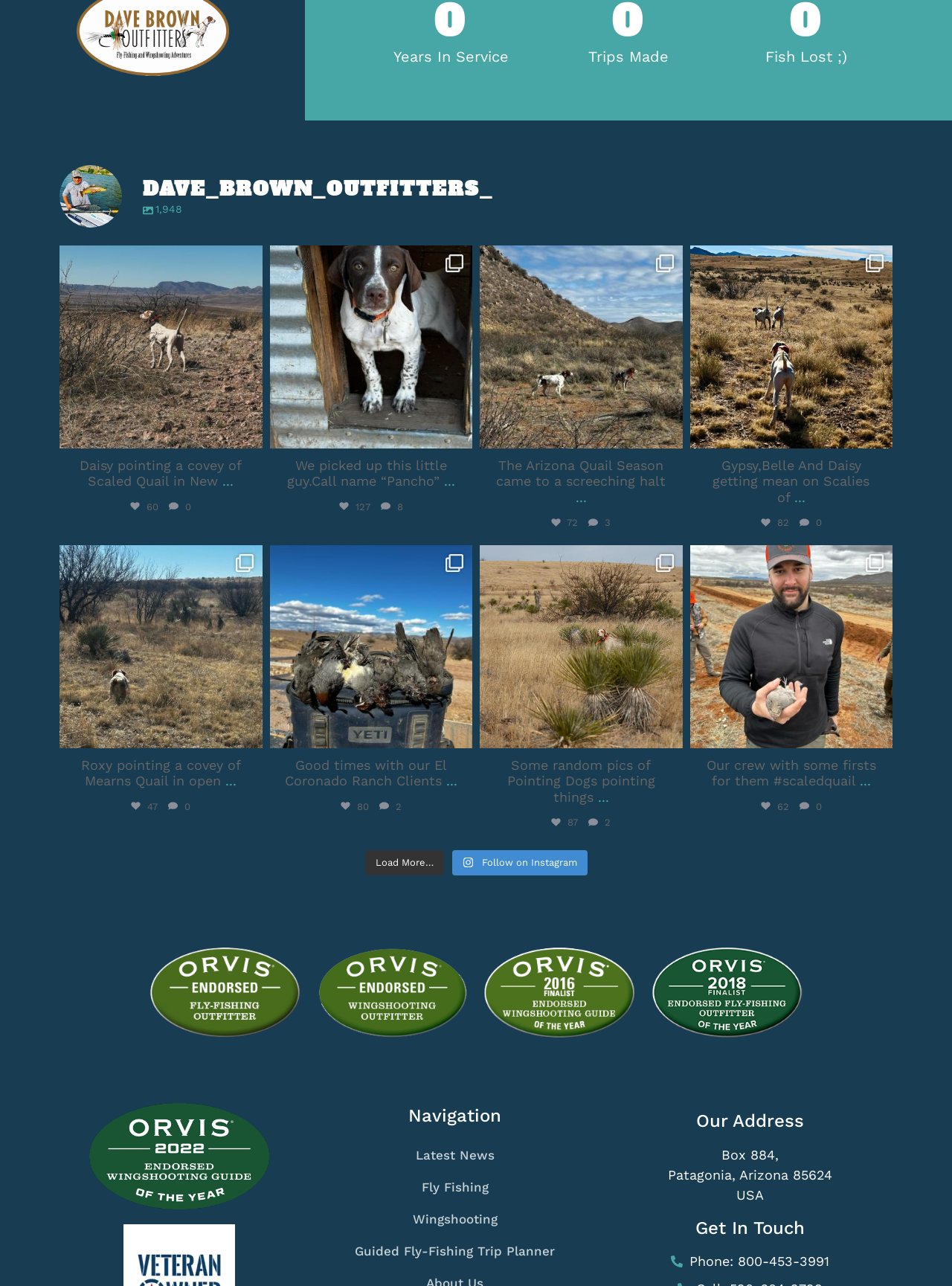Please specify the bounding box coordinates of the region to click in order to perform the following instruction: "Search this website".

None